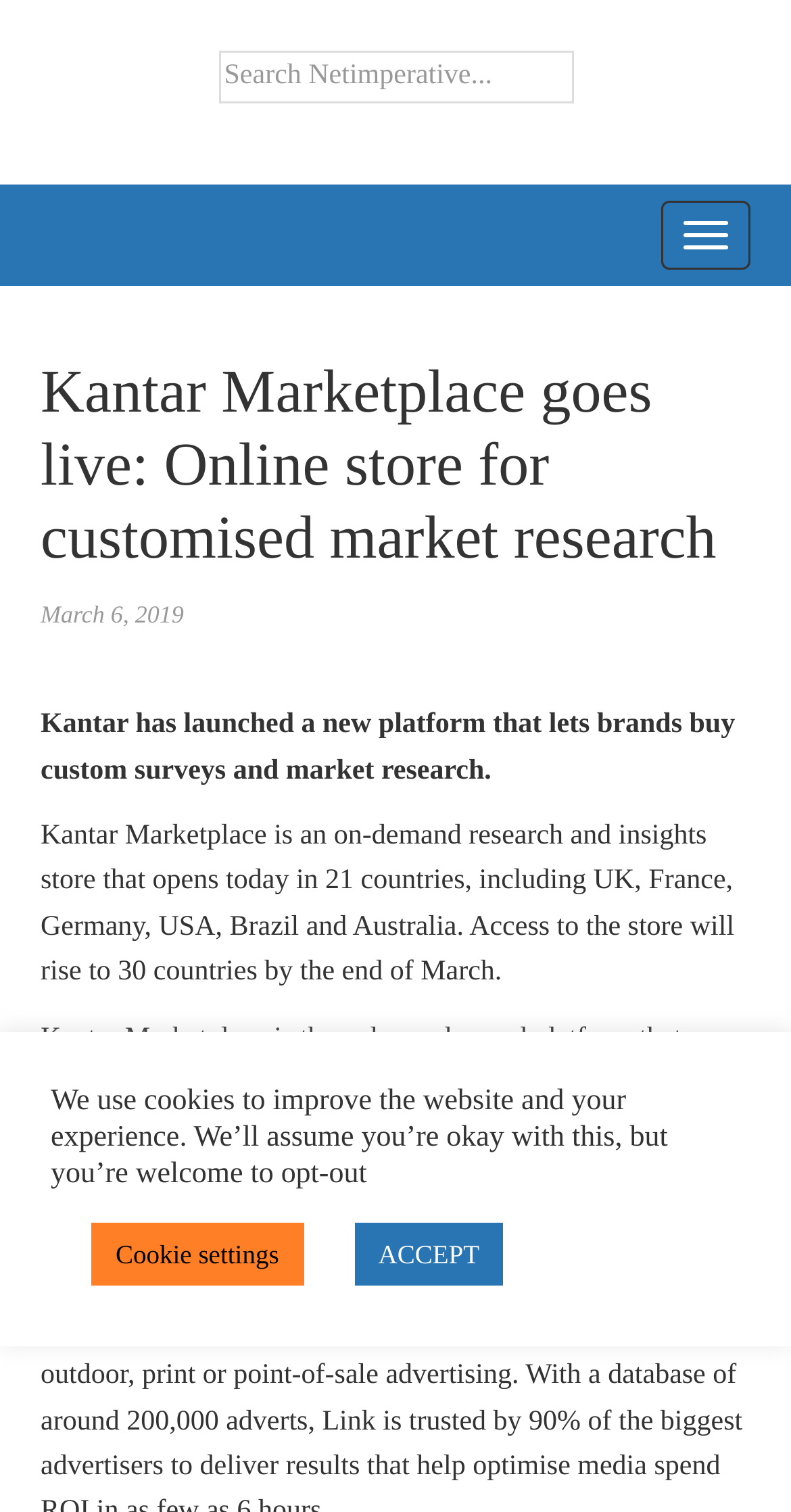Create a detailed narrative describing the layout and content of the webpage.

The webpage is about Kantar Marketplace, a new platform for custom market research. At the top, there is a search bar with a search box and a "Search" button. To the right of the search bar, there is a "TOGGLE NAVIGATION" button. Below the search bar, there is a header section with a heading that reads "Kantar Marketplace goes live: Online store for customised market research". The heading is accompanied by a timestamp, "Wednesday, March 6, 2019, 11:15 am". 

Below the header, there are three paragraphs of text. The first paragraph describes Kantar's new platform, stating that it allows brands to buy custom surveys and market research. The second paragraph explains that Kantar Marketplace is an on-demand research and insights store that opens in 21 countries, with plans to expand to 30 countries by the end of March. The third paragraph details the features of Kantar Marketplace, including its ability to combine high-quality sample reach with quick turnaround self-serve custom surveys and expert consulting.

At the bottom of the page, there is a notice about cookies, stating that the website uses cookies to improve the user experience and providing options to opt-out or adjust cookie settings. There are two buttons, "Cookie settings" and "ACCEPT", allowing users to customize their cookie preferences.